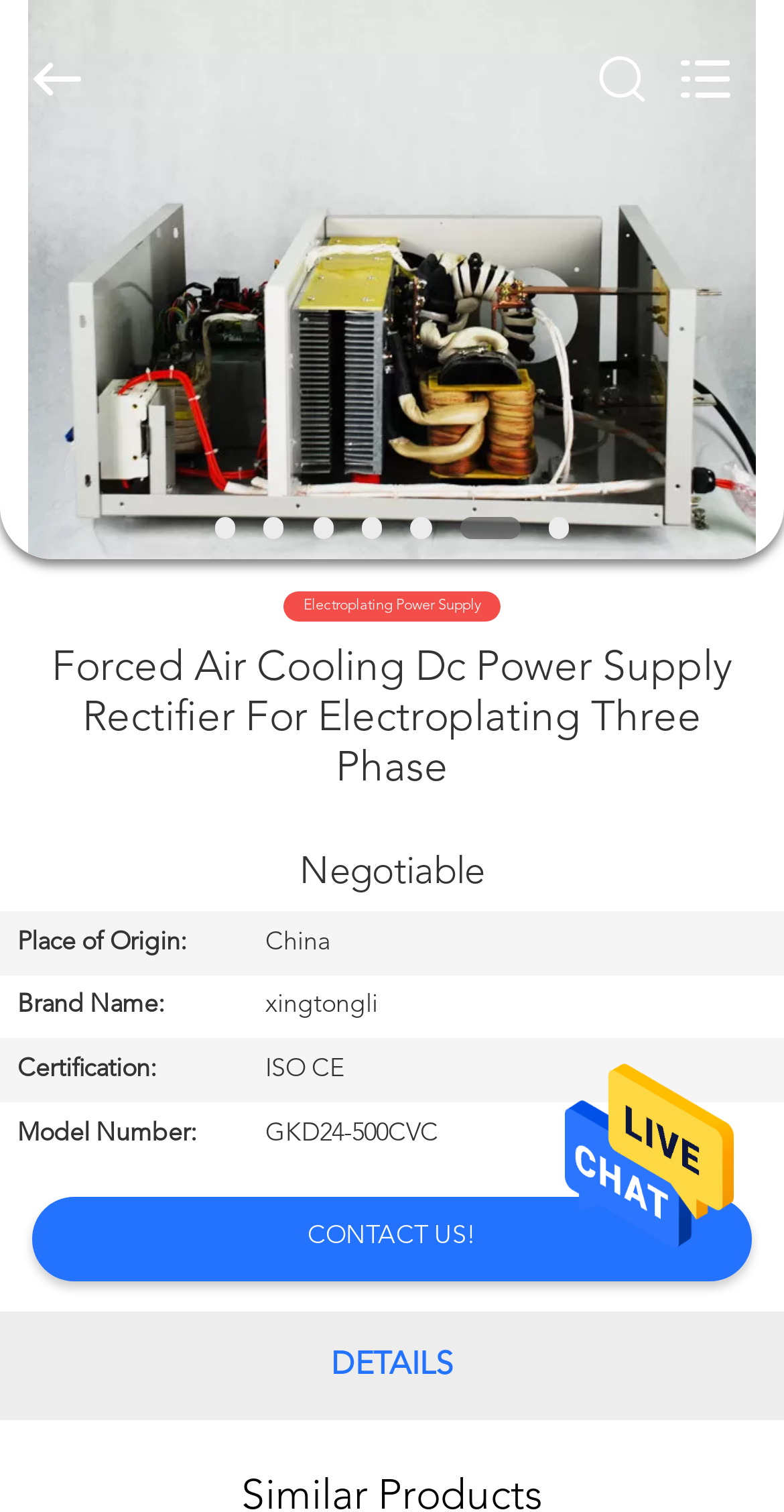Please identify the bounding box coordinates of the clickable element to fulfill the following instruction: "Contact us". The coordinates should be four float numbers between 0 and 1, i.e., [left, top, right, bottom].

[0.392, 0.792, 0.608, 0.847]